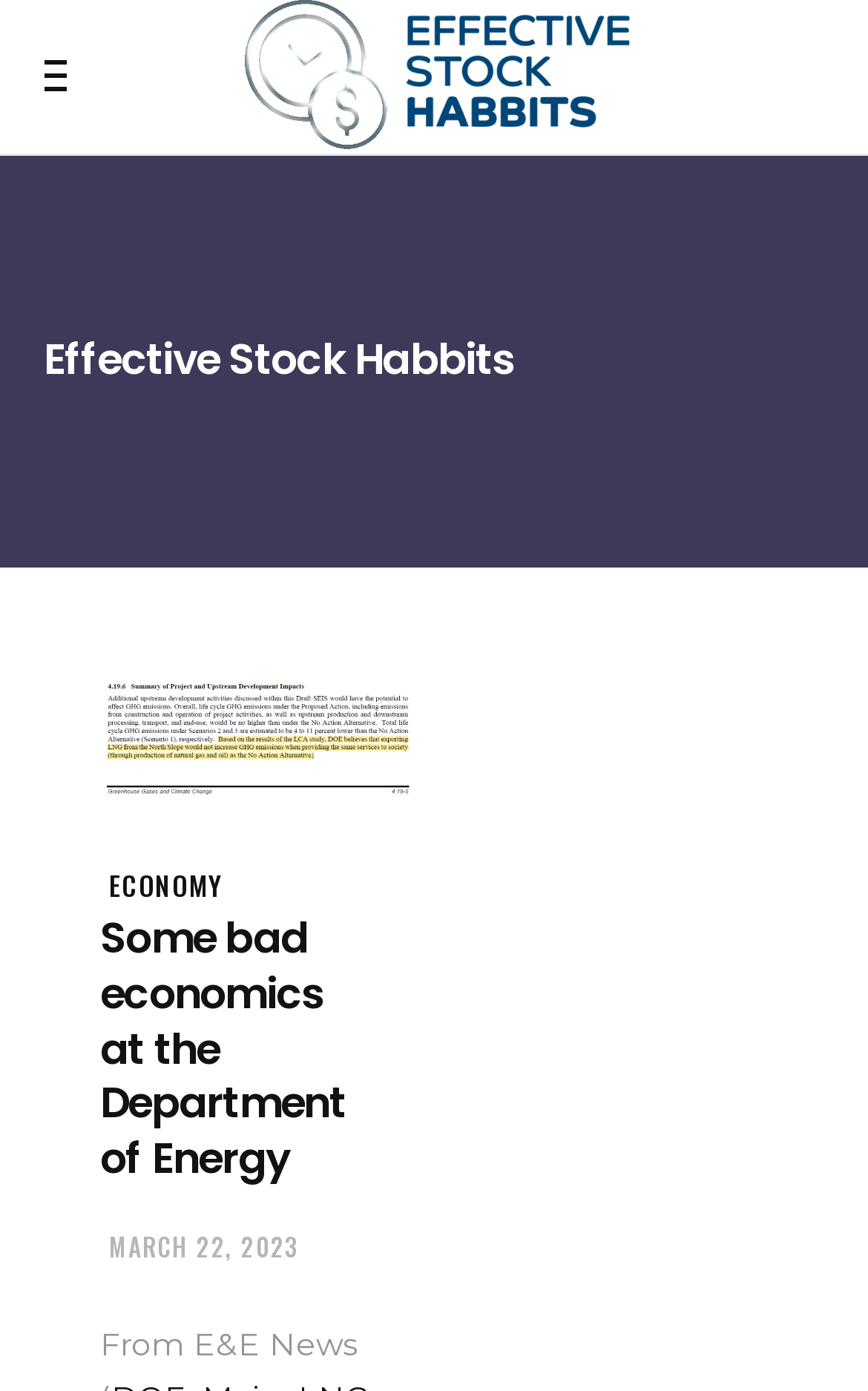What is the layout structure of the webpage?
Using the screenshot, give a one-word or short phrase answer.

Two tables